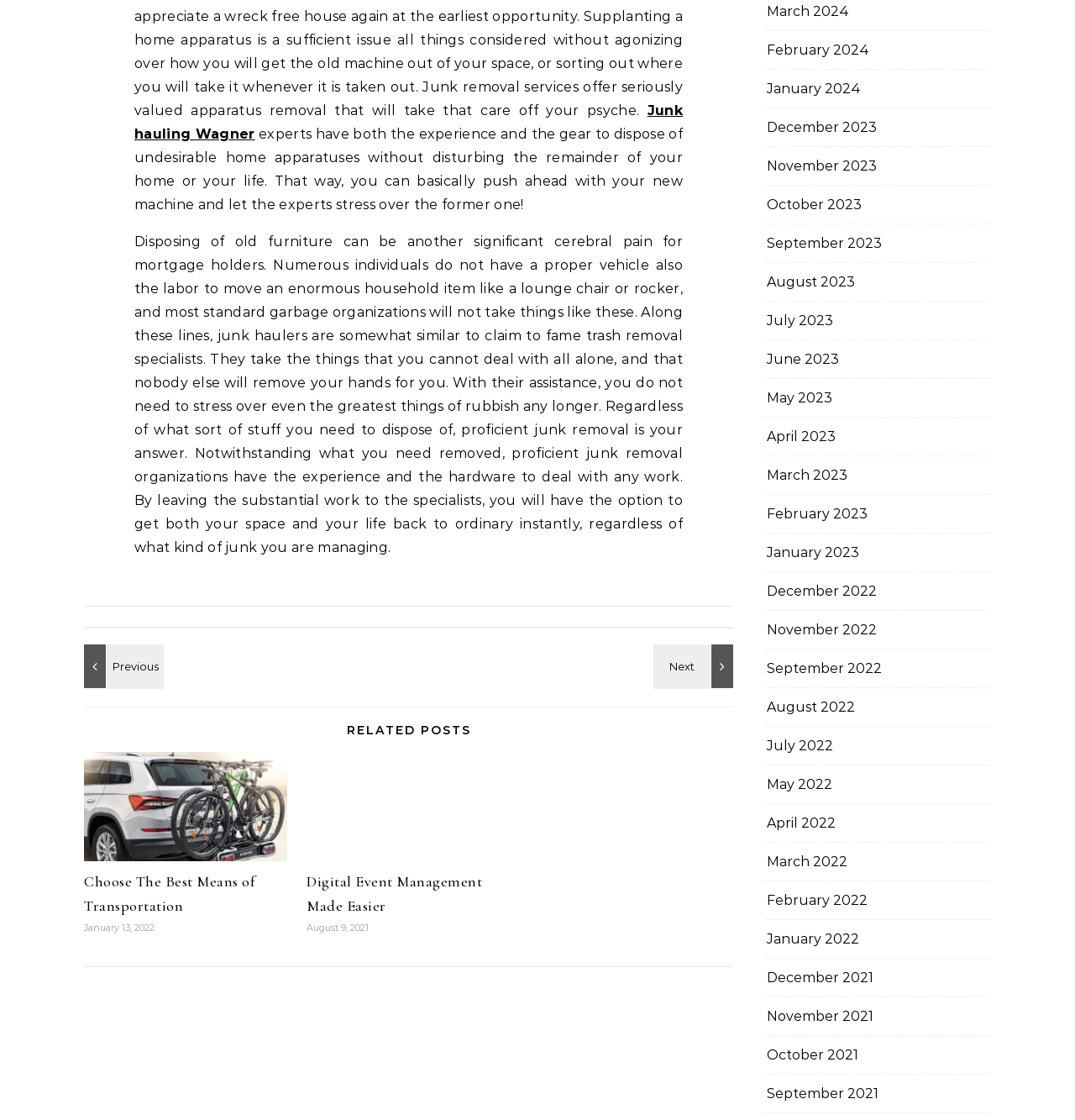Refer to the screenshot and give an in-depth answer to this question: How many months are listed in the archive?

There are 24 months listed in the archive section at the top of the page, ranging from February 2024 to September 2021, each with a link.